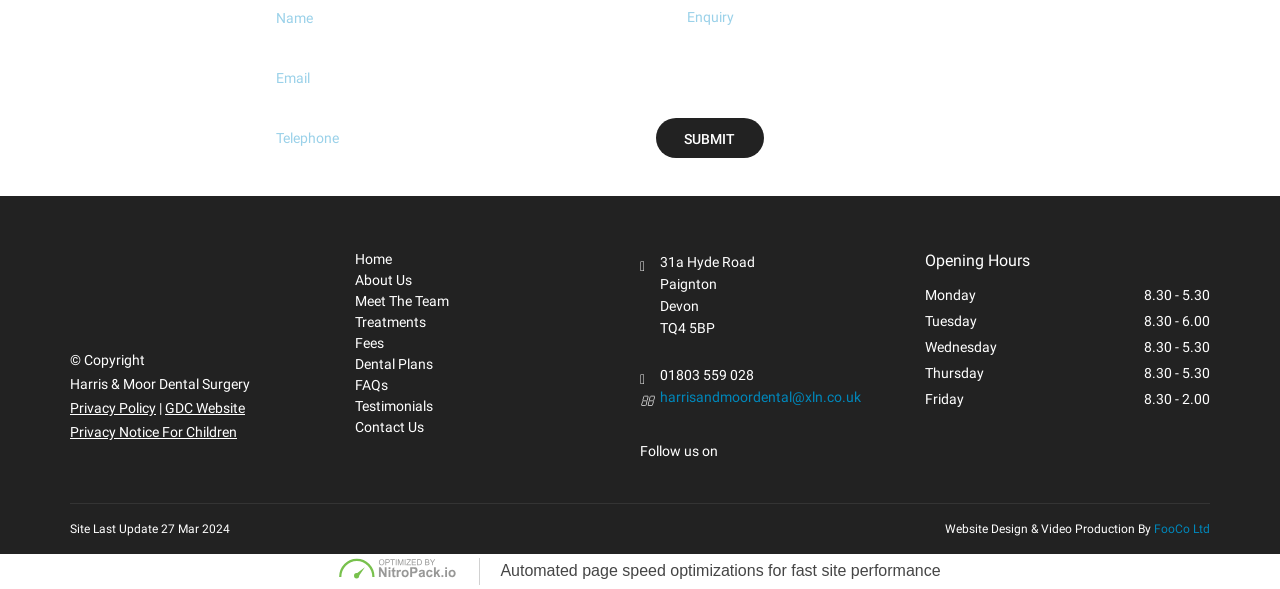Can you give a comprehensive explanation to the question given the content of the image?
What is the address of the dental surgery?

I found the answer by looking at the static text elements with the address '31a Hyde Road', 'Paignton', 'Devon', and 'TQ4 5BP' which are located in the middle of the webpage.